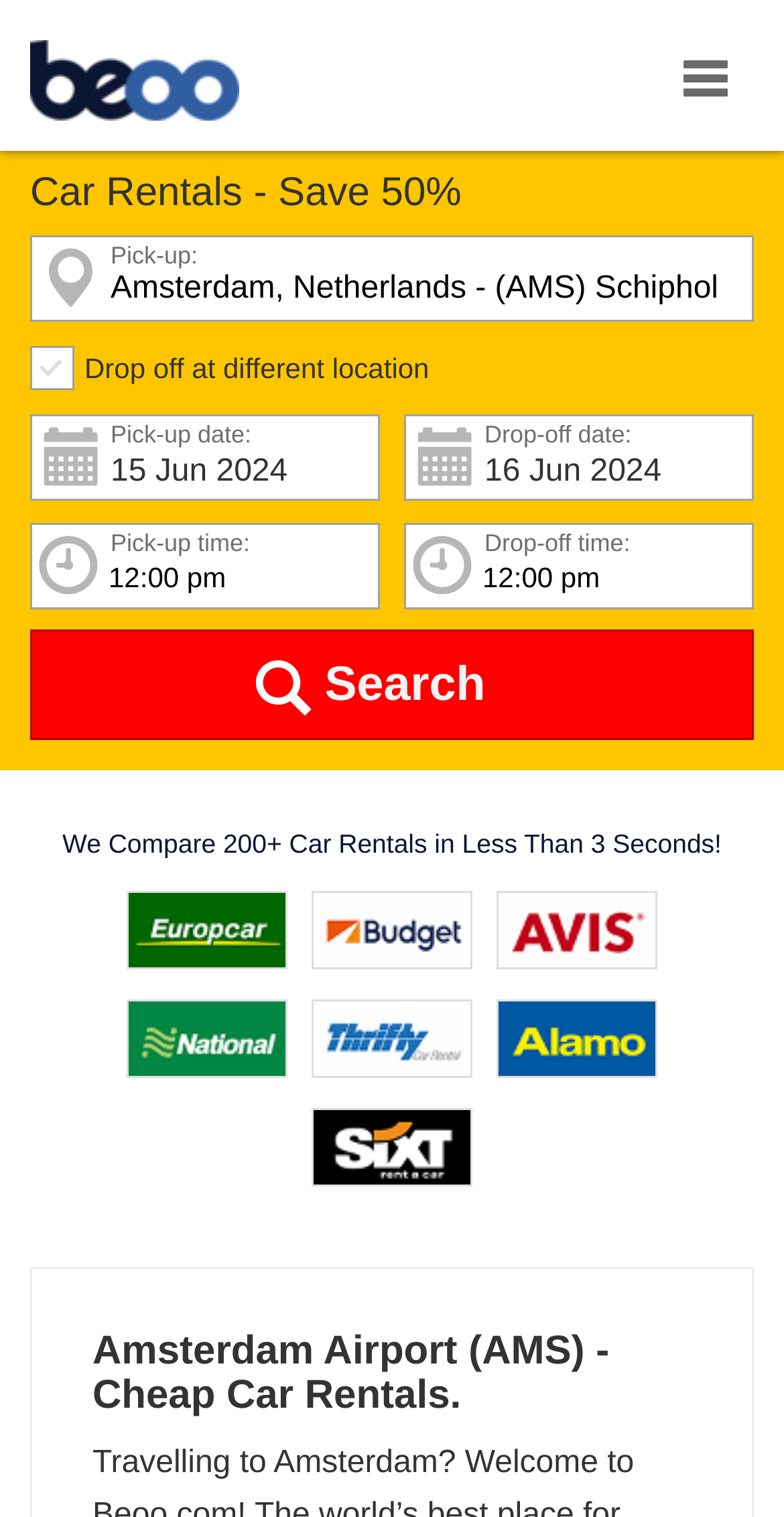Determine the bounding box coordinates of the UI element described below. Use the format (top-left x, top-left y, bottom-right x, bottom-right y) with floating point numbers between 0 and 1: alt="Beoo.com"

[0.038, 0.027, 0.305, 0.084]